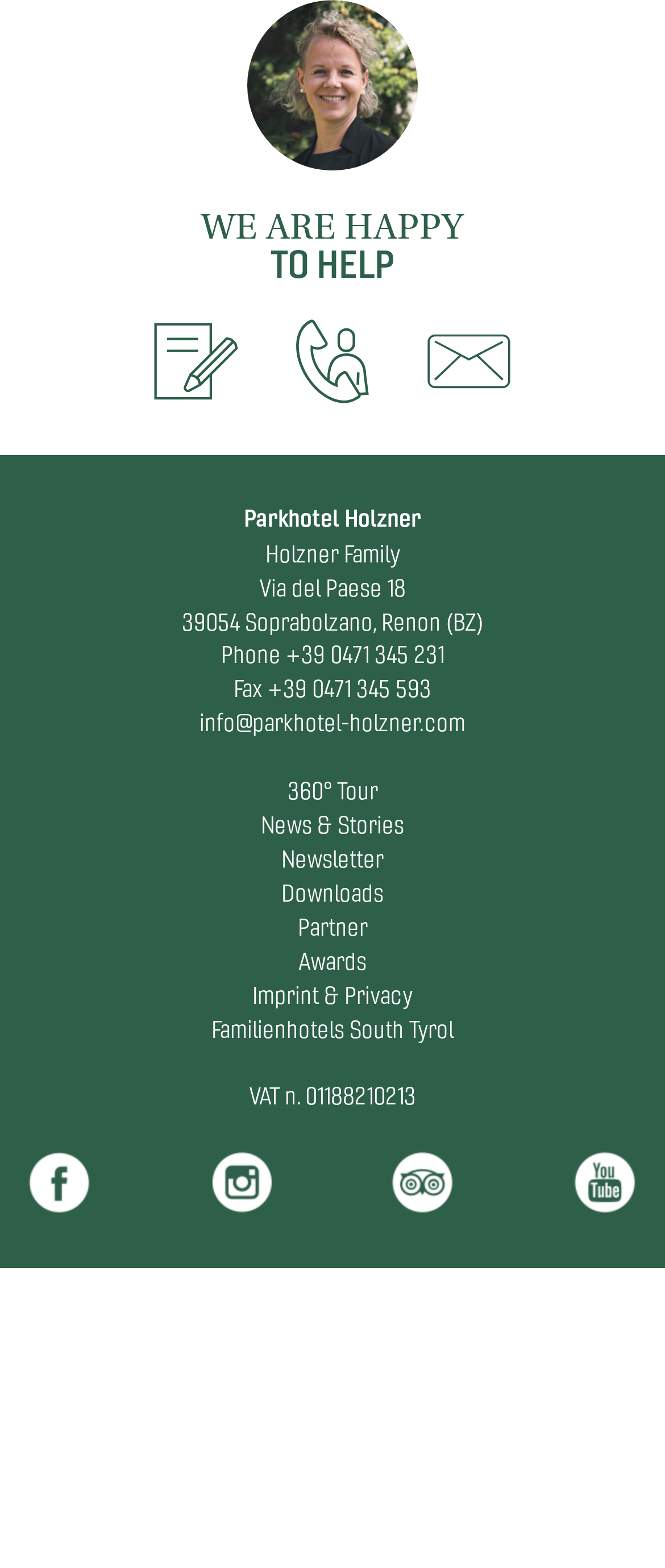Determine the coordinates of the bounding box for the clickable area needed to execute this instruction: "Visit the 'News & Stories' page".

[0.392, 0.517, 0.608, 0.536]